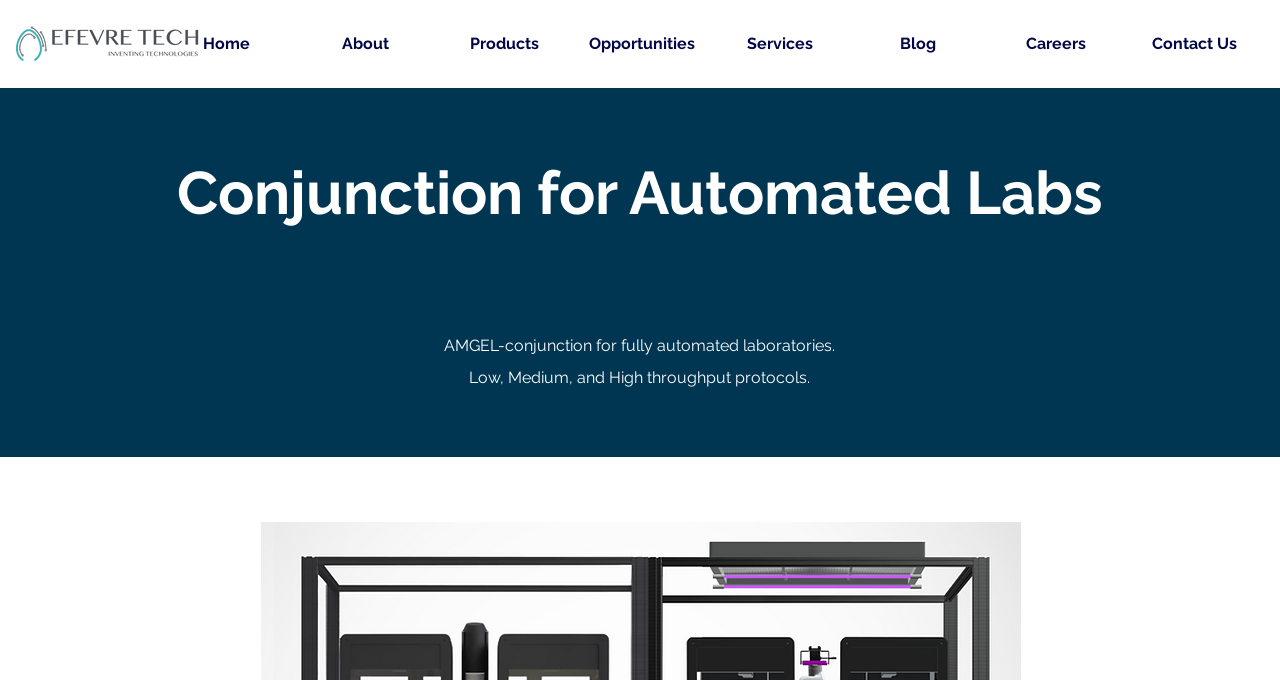Please mark the clickable region by giving the bounding box coordinates needed to complete this instruction: "Contact Us".

[0.879, 0.034, 0.987, 0.096]